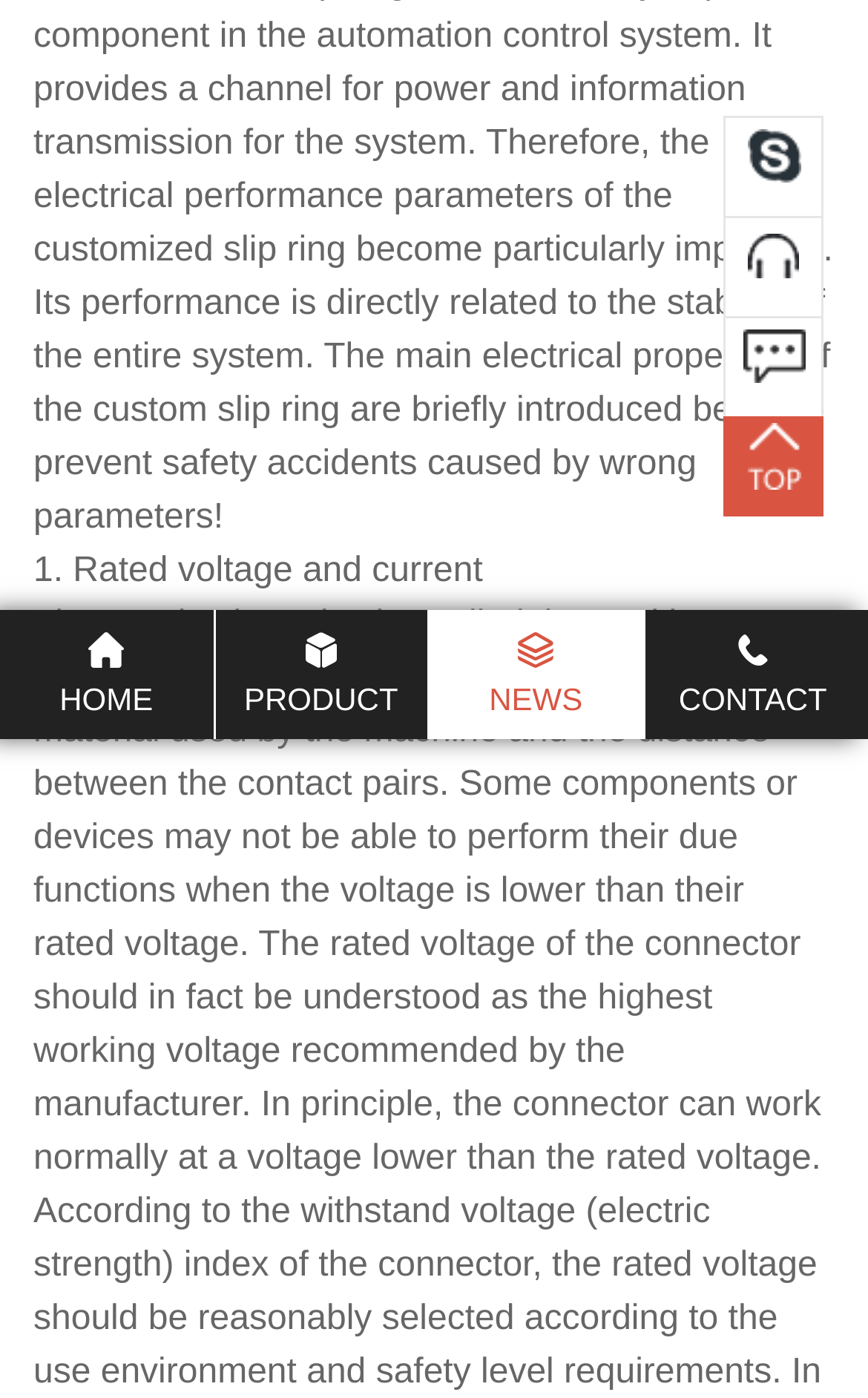Identify the bounding box for the UI element that is described as follows: "parent_node: SKYPE".

[0.833, 0.298, 0.949, 0.369]